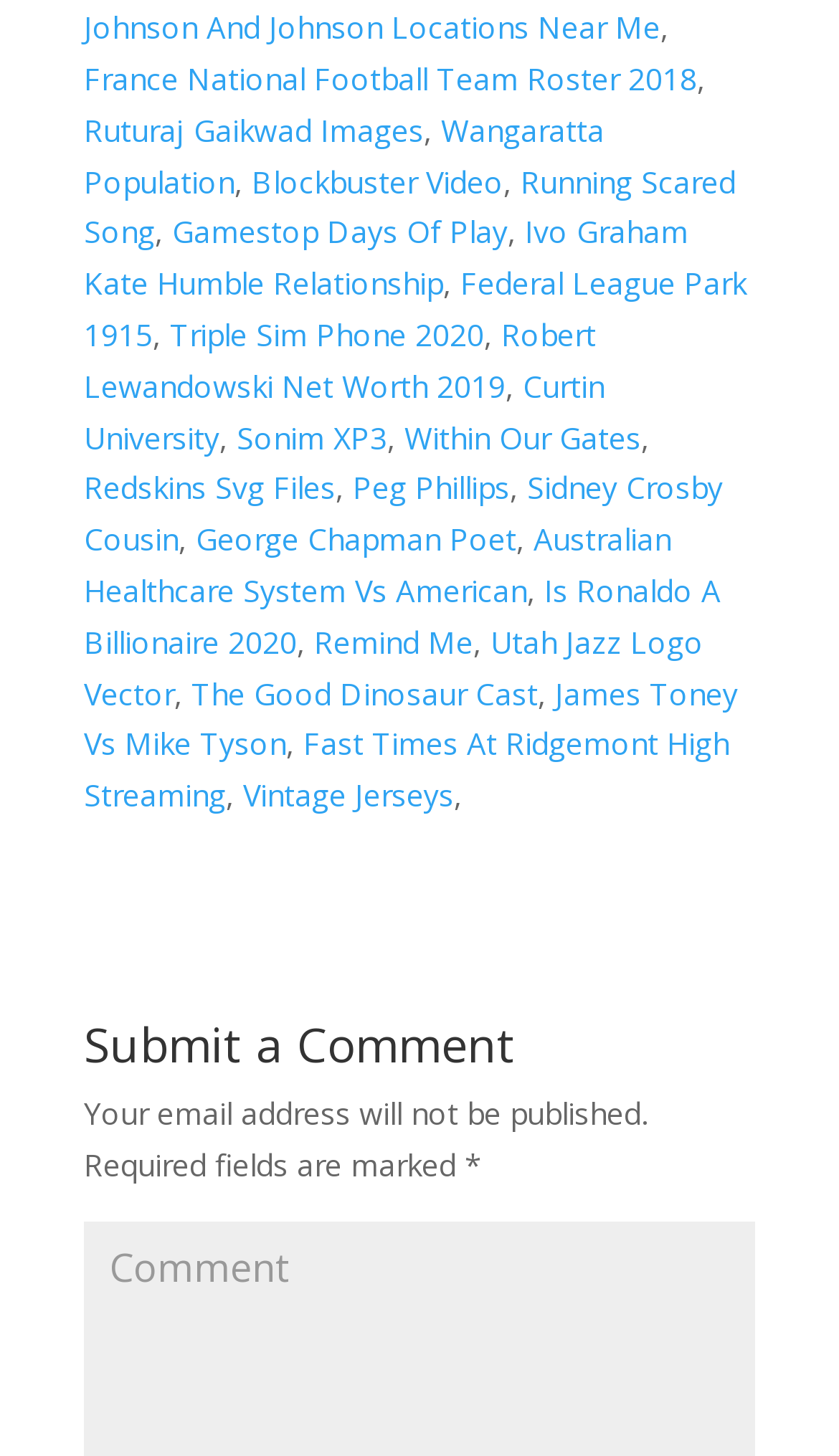Pinpoint the bounding box coordinates of the element that must be clicked to accomplish the following instruction: "Click on Johnson And Johnson Locations Near Me". The coordinates should be in the format of four float numbers between 0 and 1, i.e., [left, top, right, bottom].

[0.1, 0.005, 0.787, 0.033]